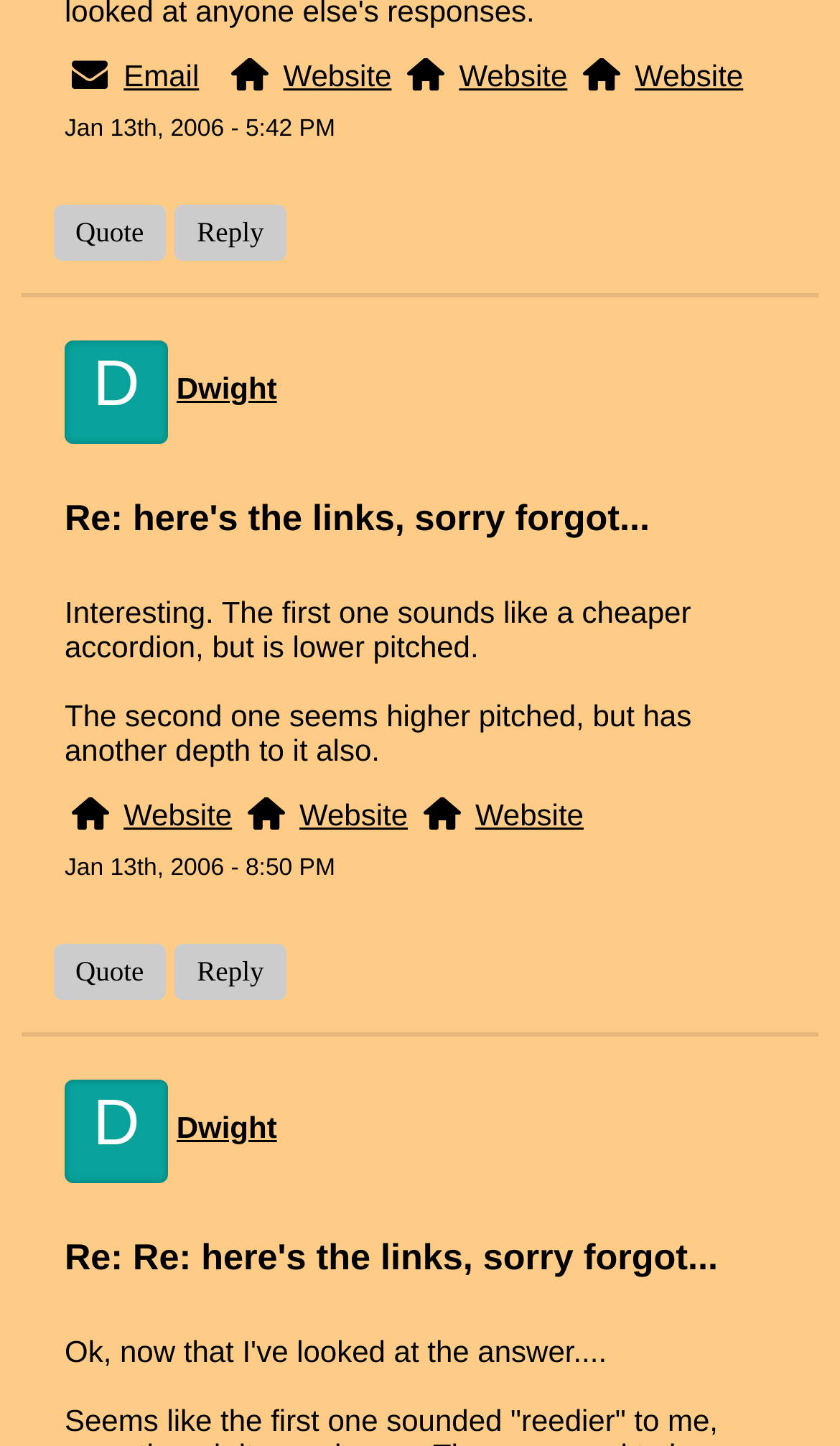Could you locate the bounding box coordinates for the section that should be clicked to accomplish this task: "Toggle the menu".

None